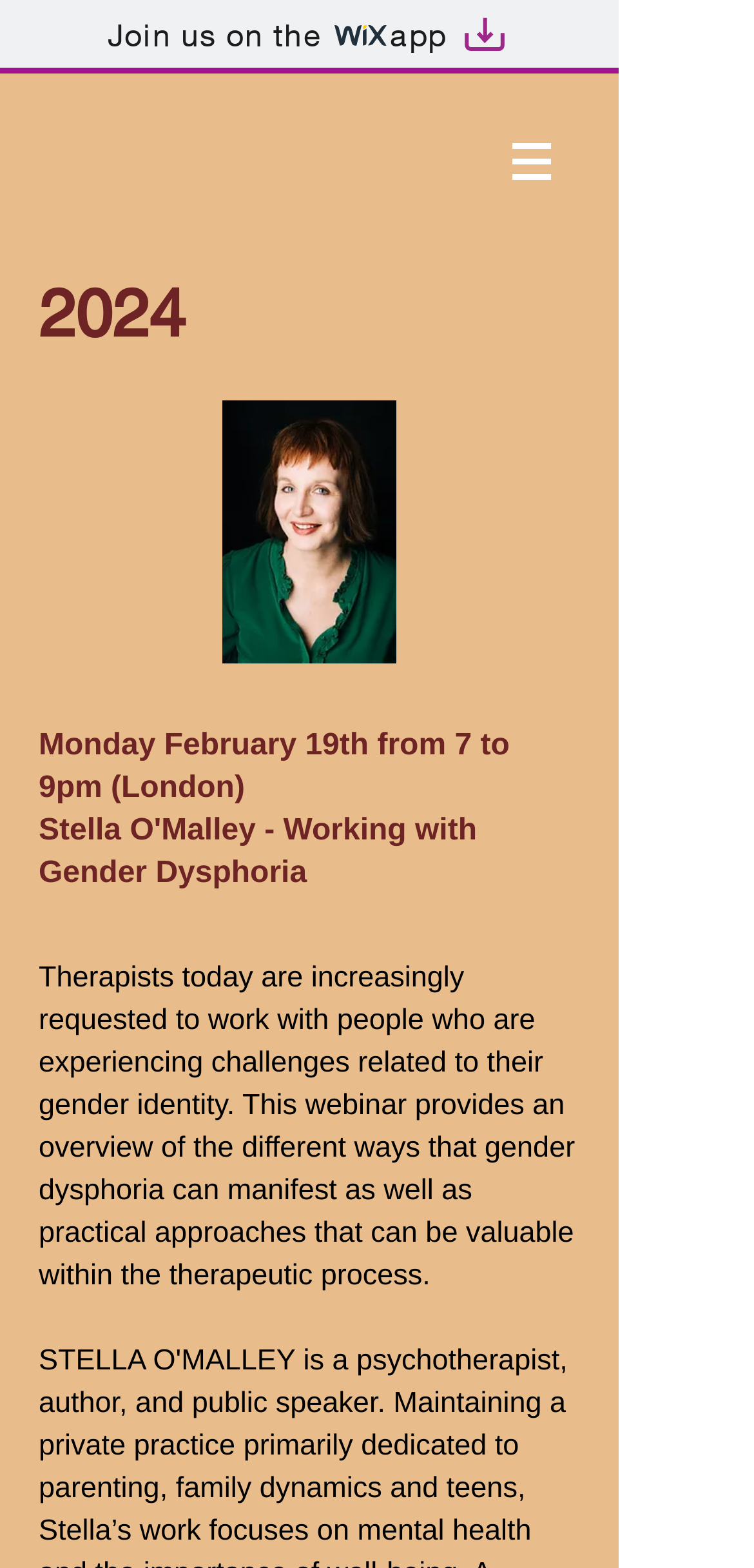Please analyze the image and provide a thorough answer to the question:
What is the topic of the webinar on February 19th?

I found the answer by looking at the text description of the event on February 19th, which mentions 'Working with Gender Dysphoria' as the topic of the webinar.